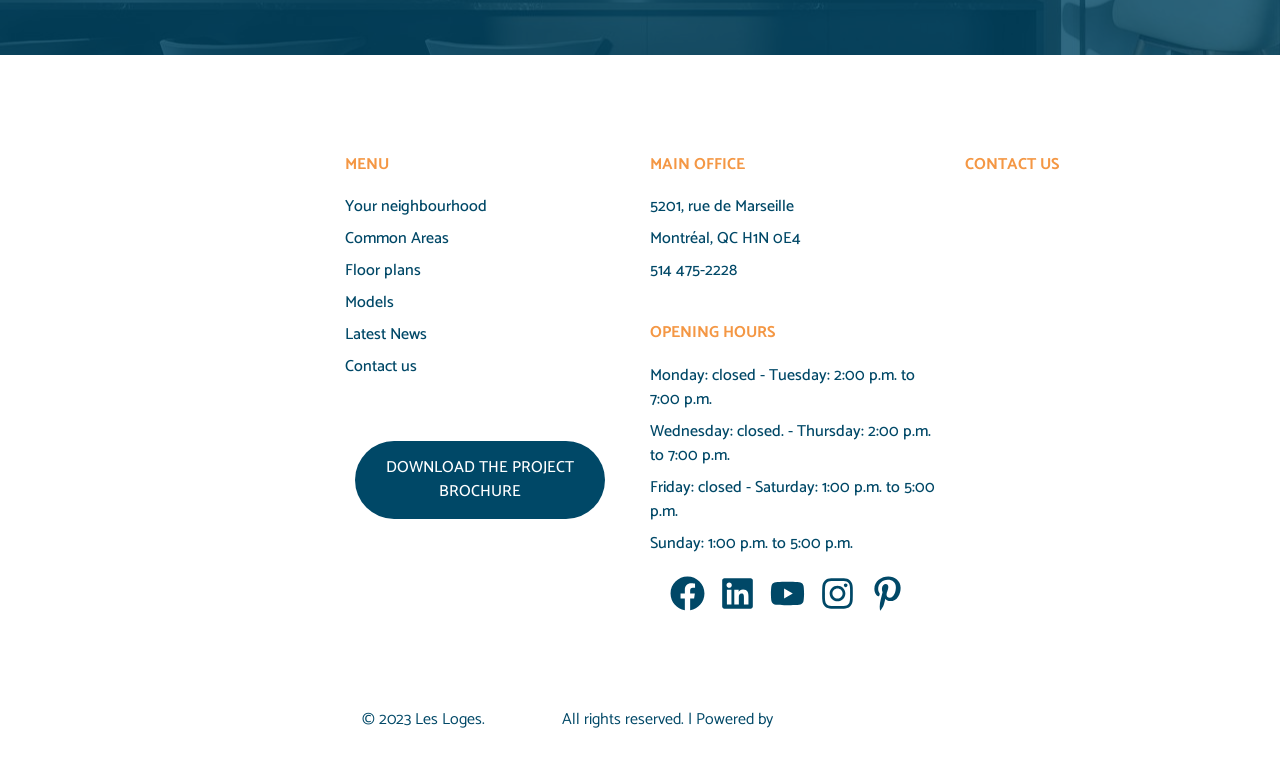Respond to the question below with a single word or phrase:
What are the opening hours on Saturday?

1:00 p.m. to 5:00 p.m.